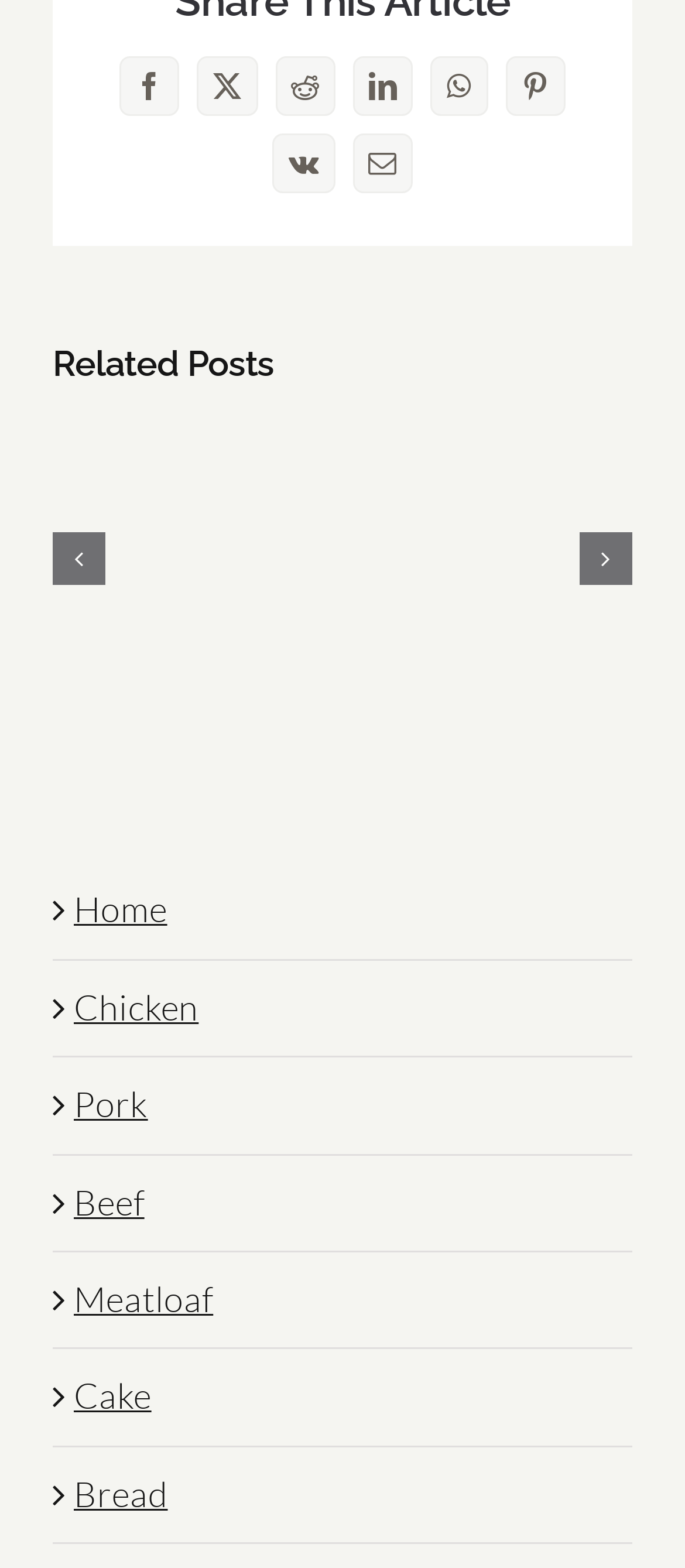Using the description: "parent_node: Polk Salad aria-label="Next slide"", identify the bounding box of the corresponding UI element in the screenshot.

[0.846, 0.34, 0.923, 0.374]